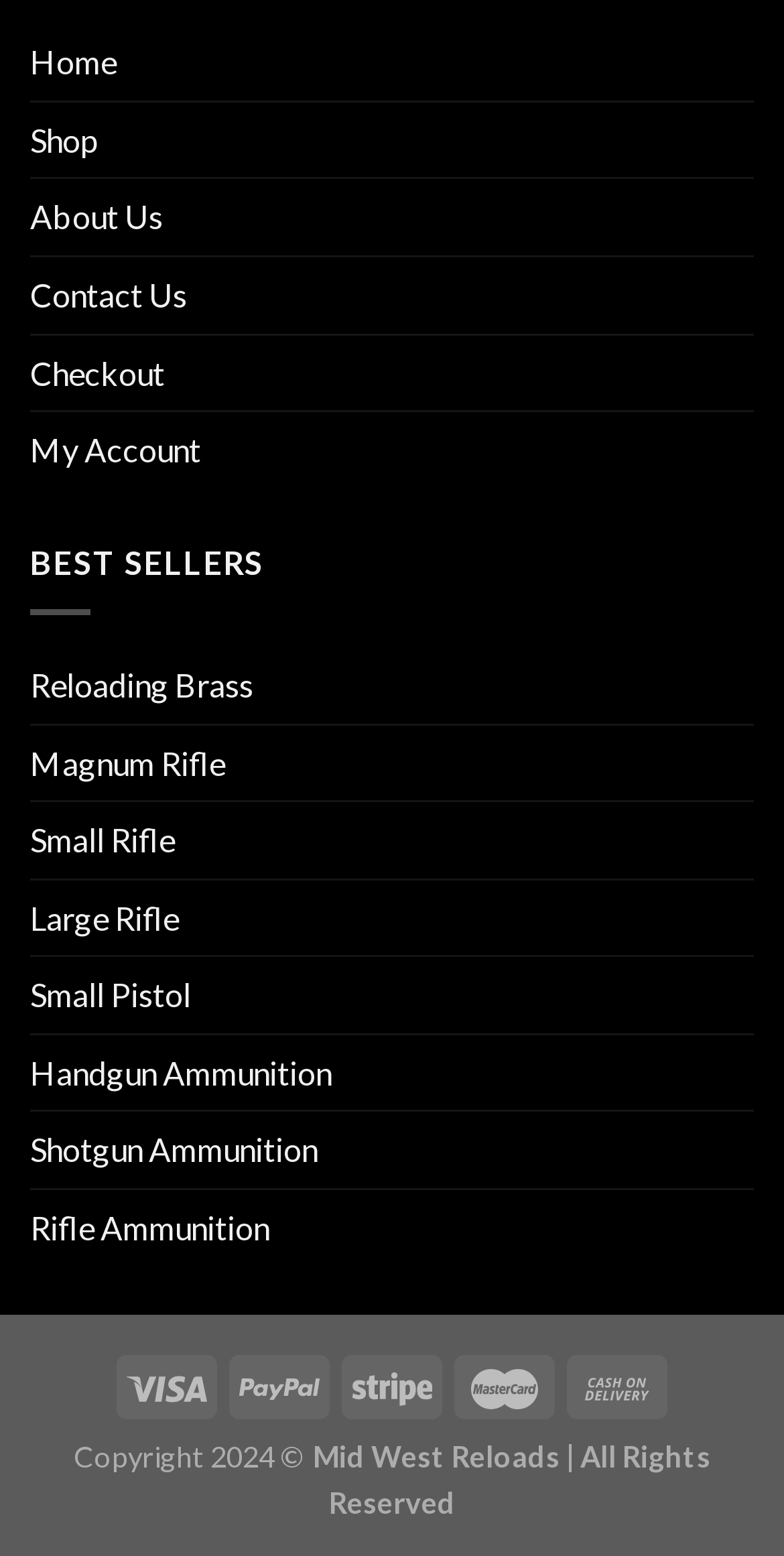Could you find the bounding box coordinates of the clickable area to complete this instruction: "view best sellers"?

[0.038, 0.349, 0.337, 0.373]